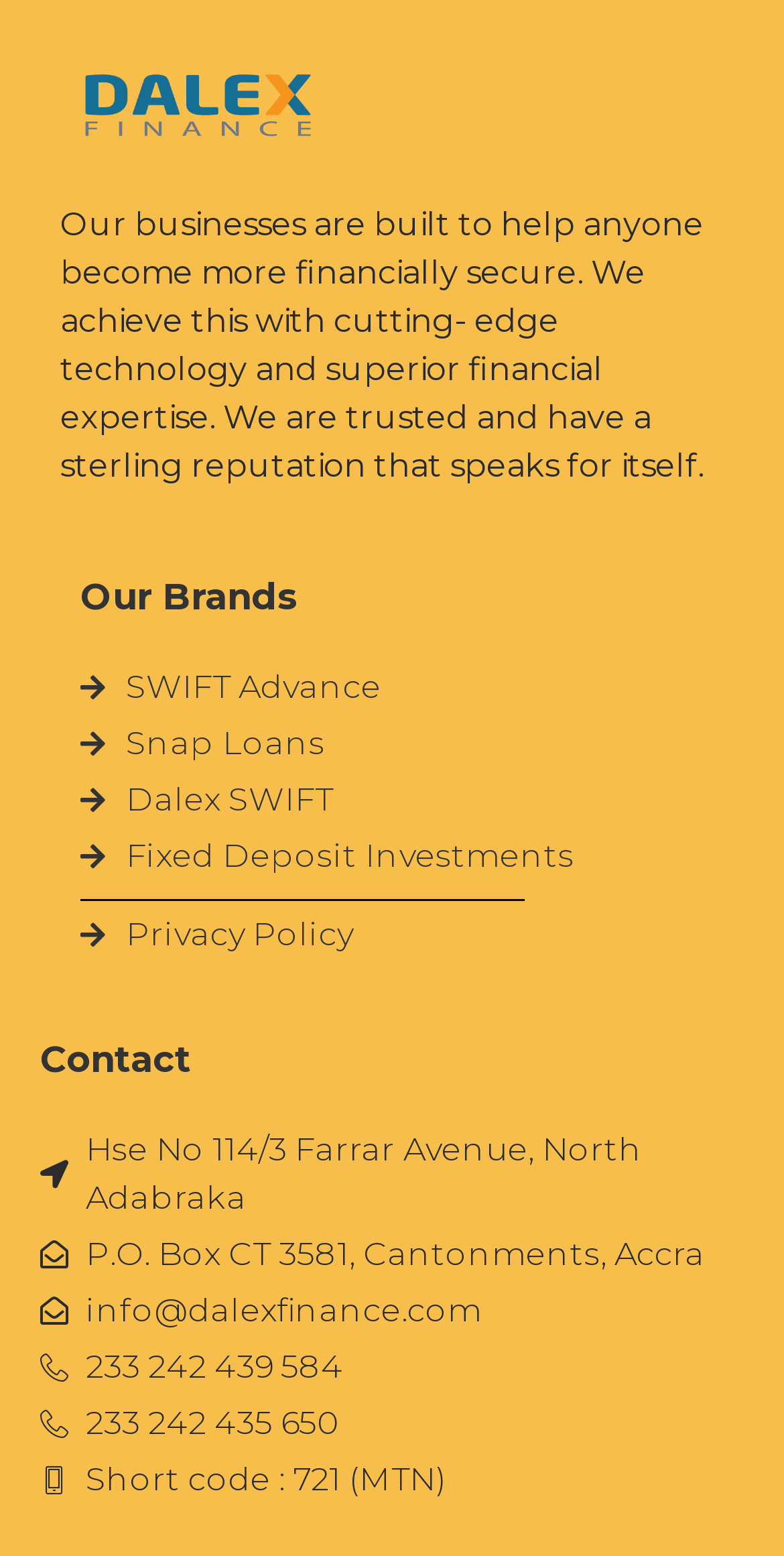Respond with a single word or phrase to the following question:
What is the purpose of the company?

Financial security